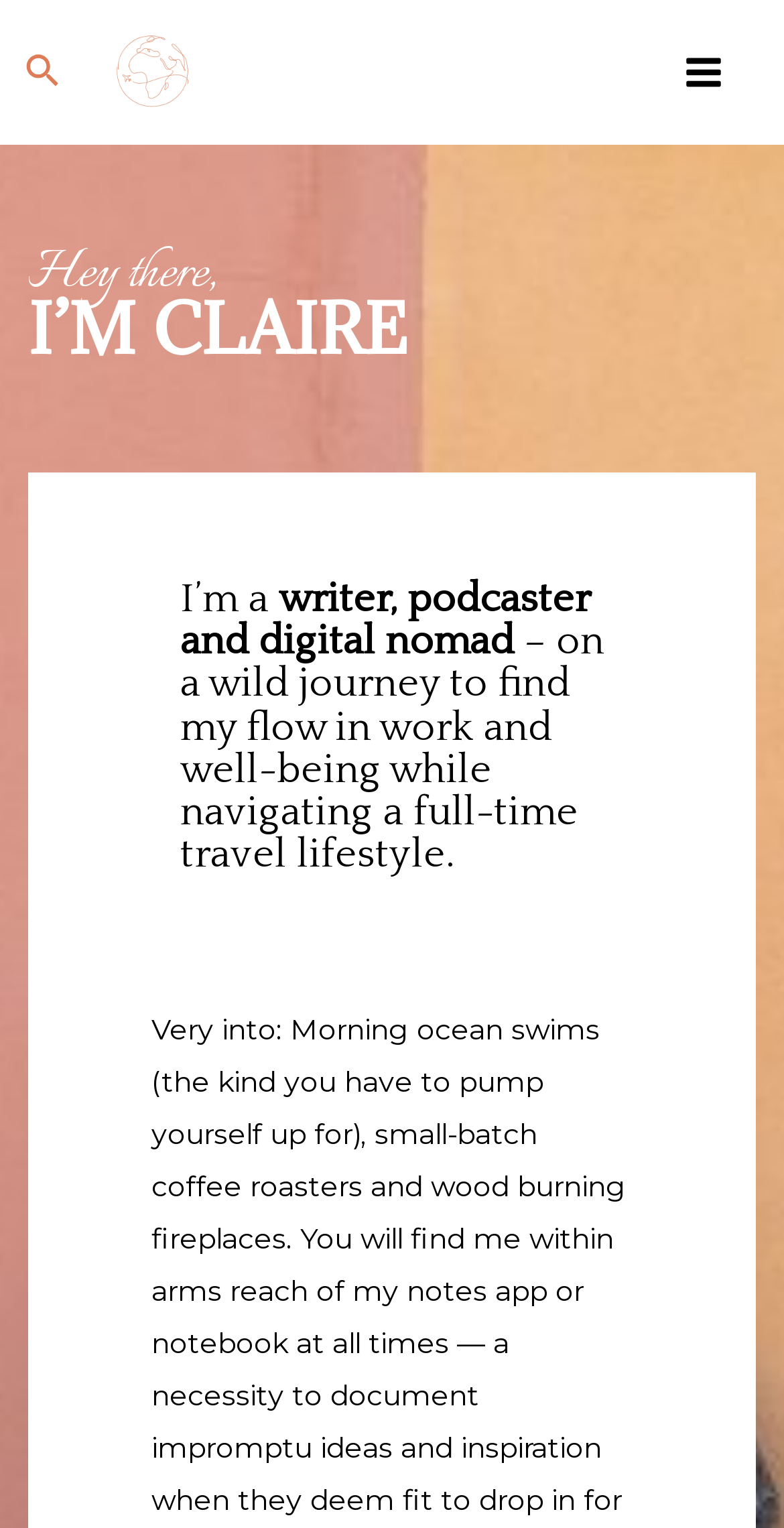Please give a succinct answer using a single word or phrase:
What is the name of the person?

Claire Ennis Taylor